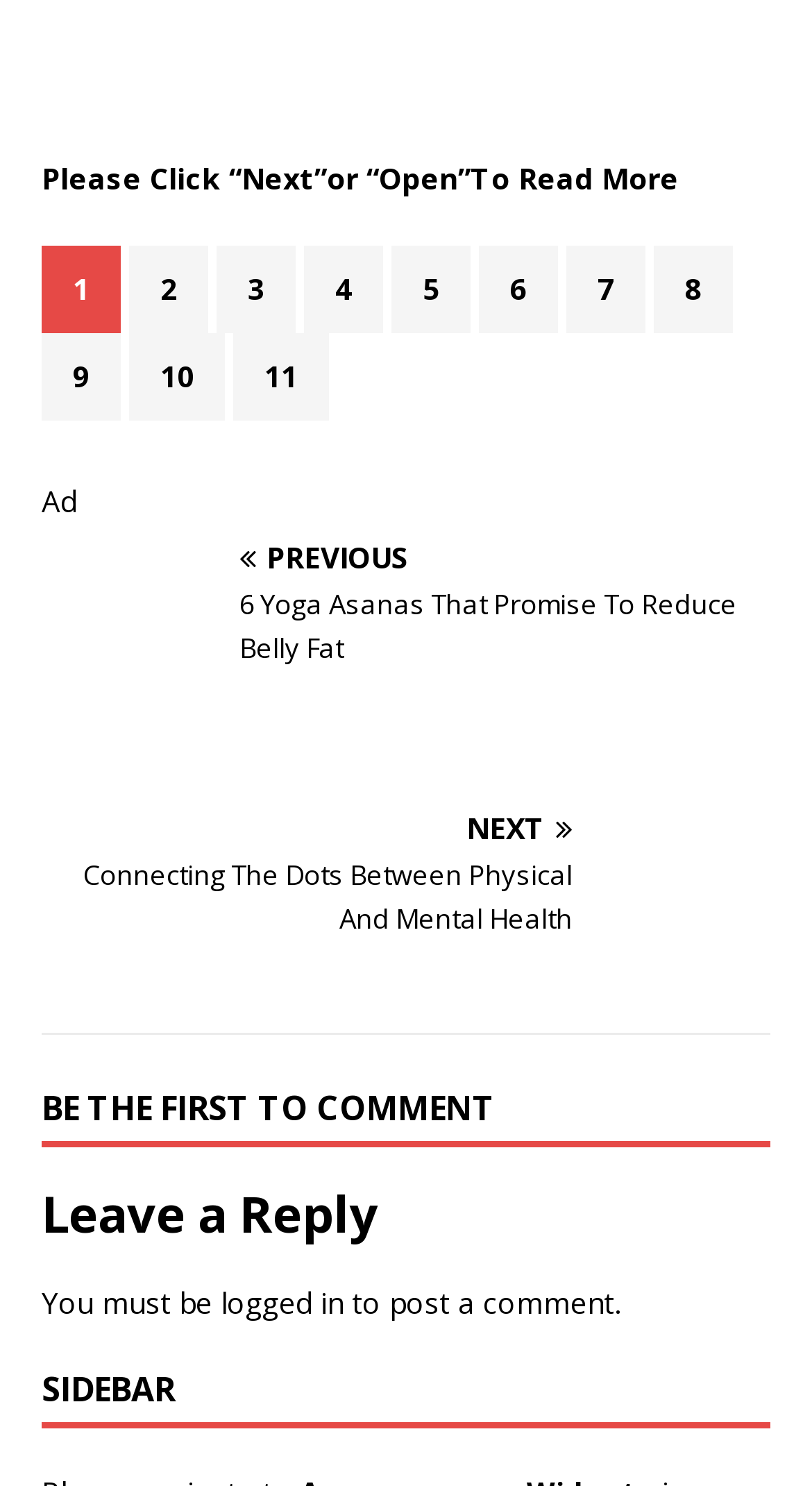What is the topic of the next article?
Please ensure your answer is as detailed and informative as possible.

I found the link 'NEXT Connecting The Dots Between Physical And Mental Health' which suggests that the next article is about the connection between physical and mental health.